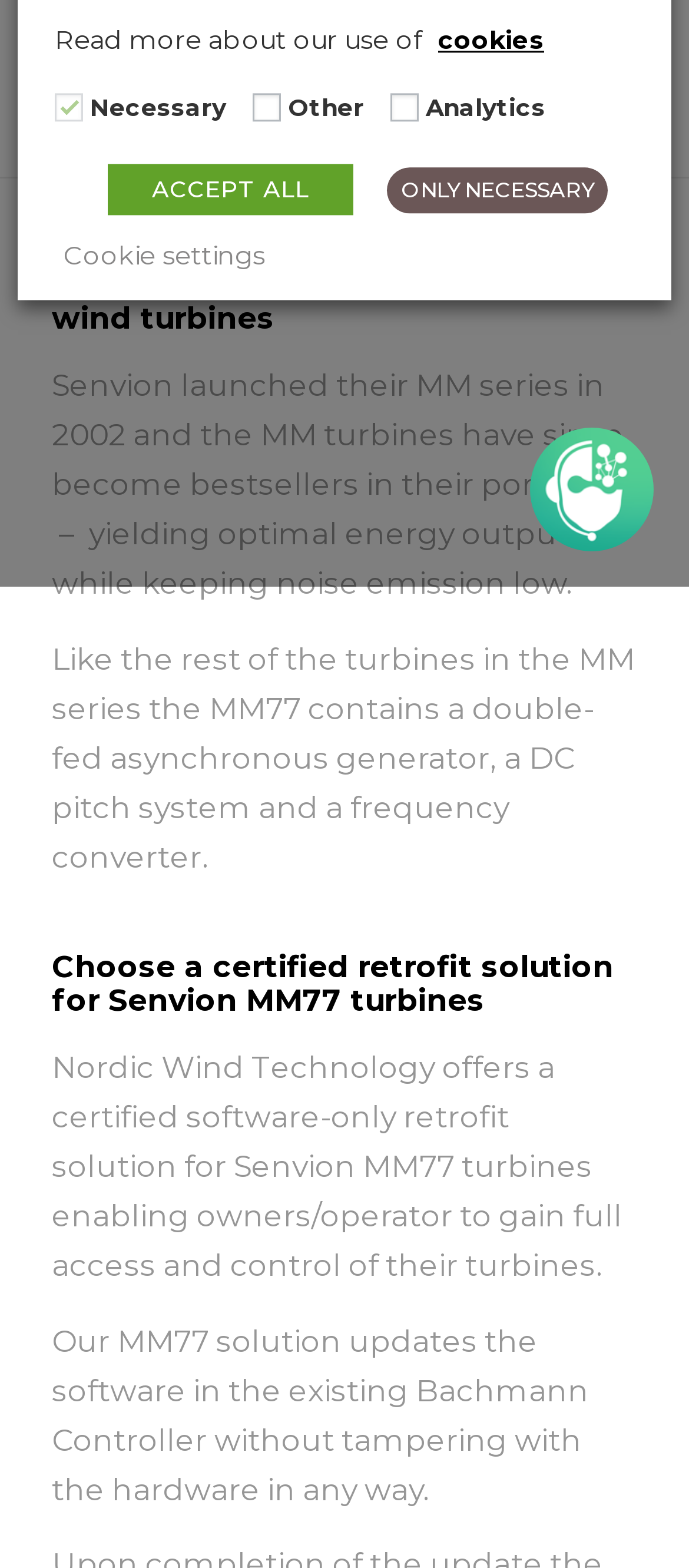Find and provide the bounding box coordinates for the UI element described here: "parent_node: Other aria-label="Other"". The coordinates should be given as four float numbers between 0 and 1: [left, top, right, bottom].

[0.367, 0.059, 0.408, 0.077]